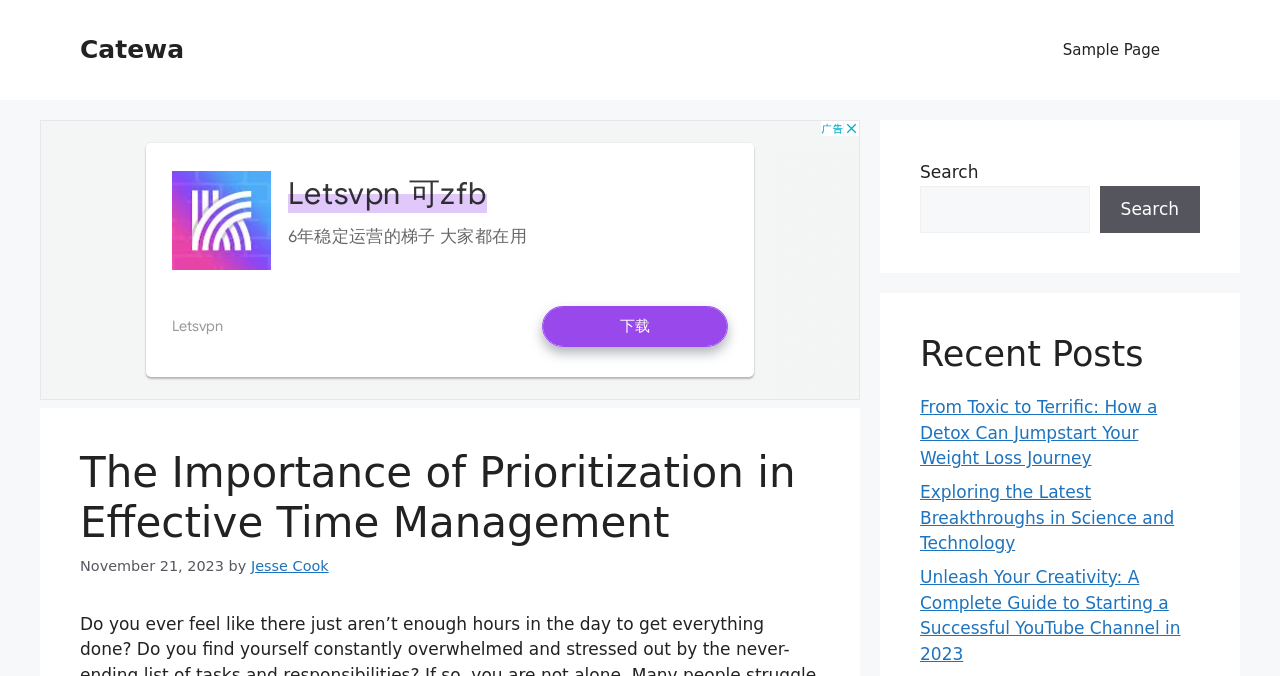Identify the bounding box coordinates of the element that should be clicked to fulfill this task: "Read about 'Behavior'". The coordinates should be provided as four float numbers between 0 and 1, i.e., [left, top, right, bottom].

None